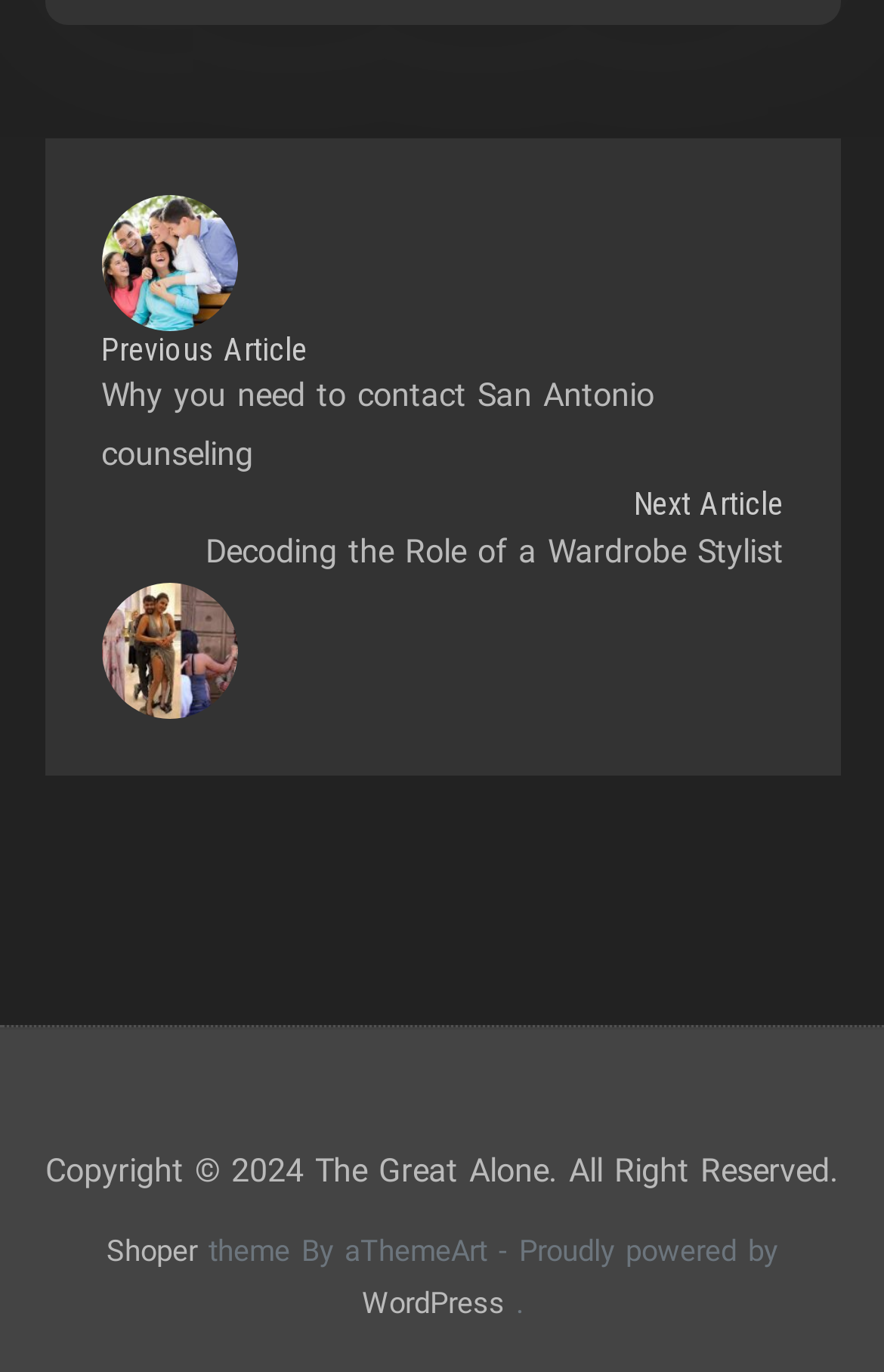What is the name of the theme provider?
Provide a well-explained and detailed answer to the question.

I found the theme provider's name by reading the StaticText element with the text 'theme By aThemeArt - Proudly powered by' at the bottom of the page.